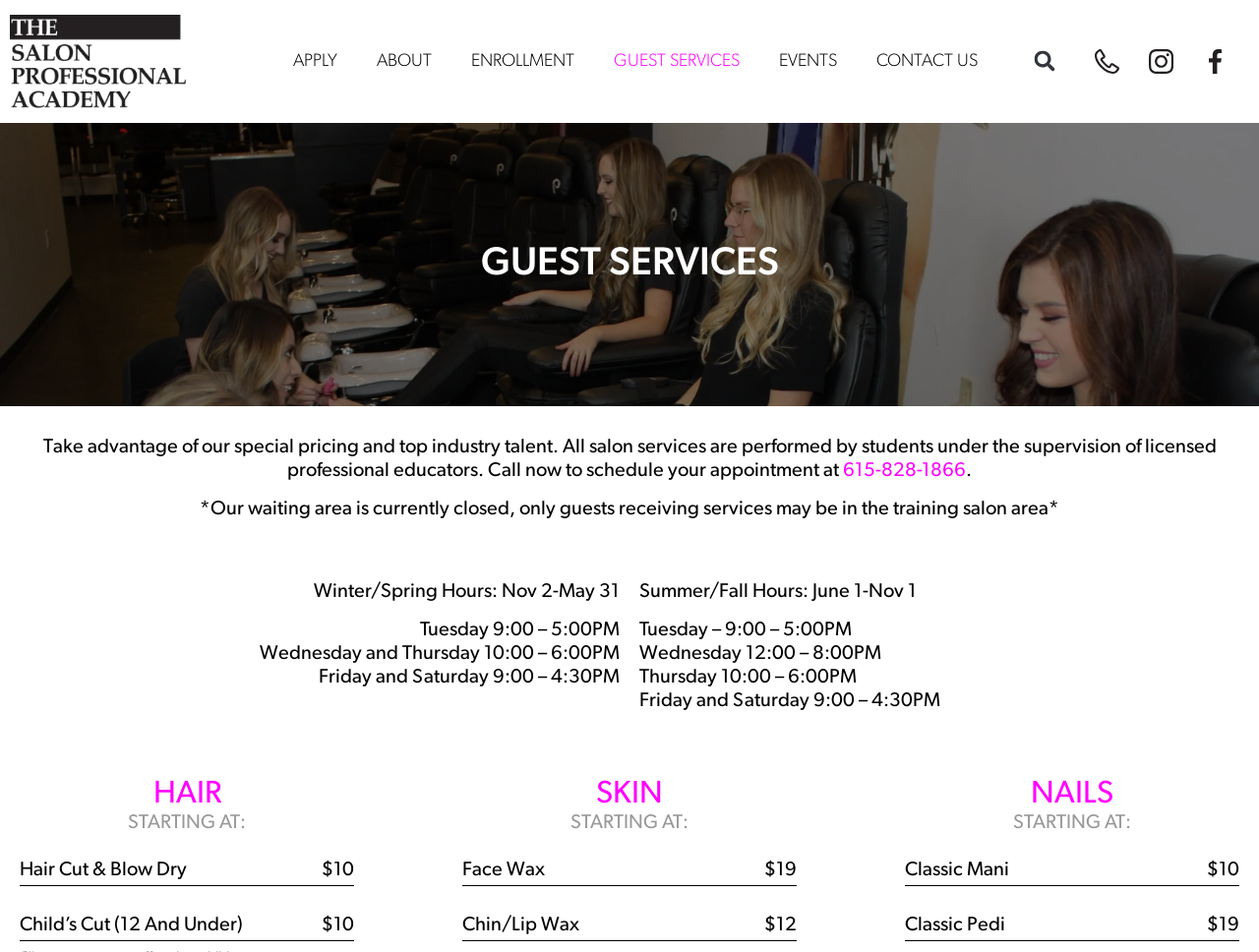Pinpoint the bounding box coordinates for the area that should be clicked to perform the following instruction: "Call the phone number".

[0.67, 0.484, 0.767, 0.505]